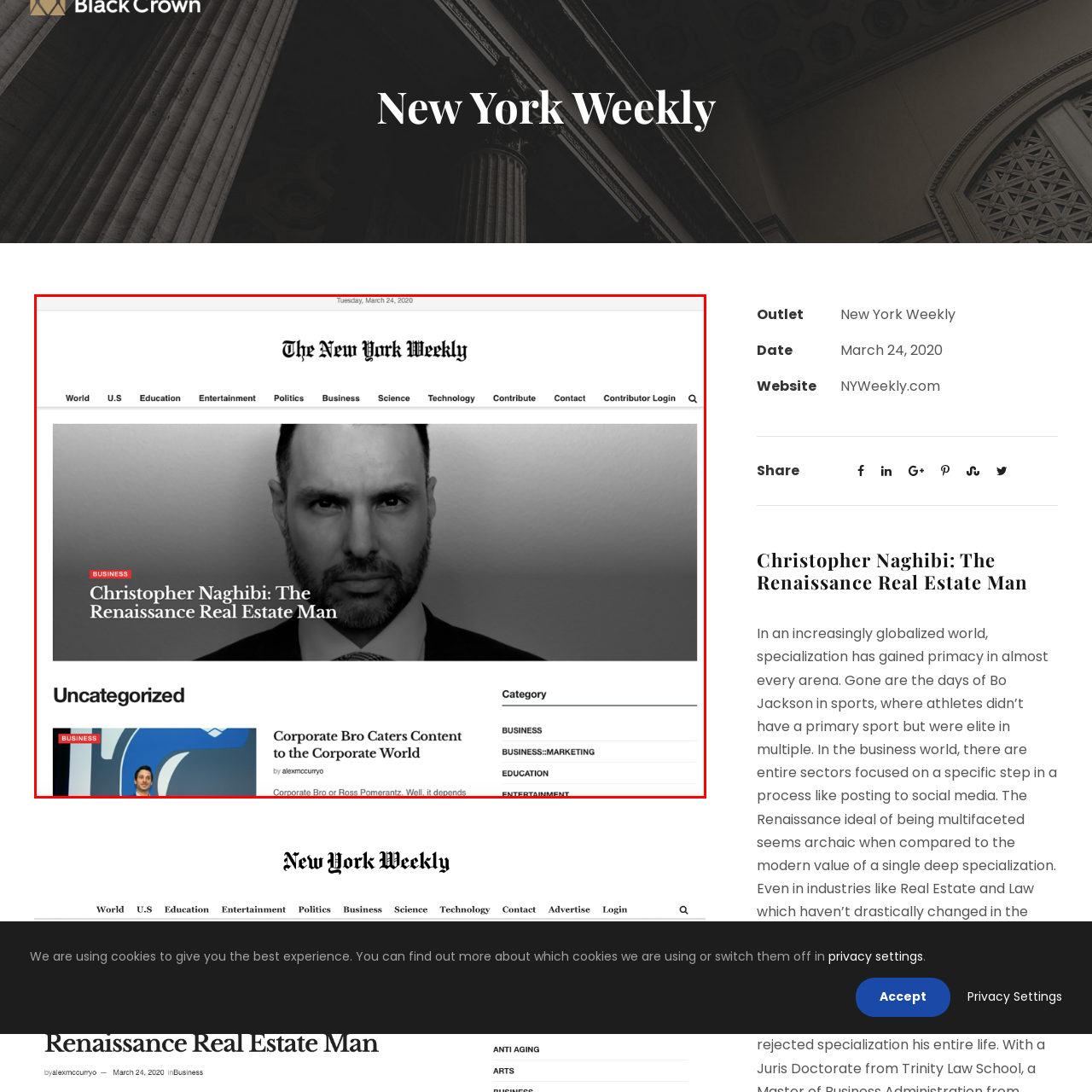Inspect the image bordered by the red bounding box and supply a comprehensive response to the upcoming question based on what you see in the image: What is the date of the publication?

The caption provides the date of the publication as March 24, 2020, which serves as a timely context for the discussion surrounding modern business practices.